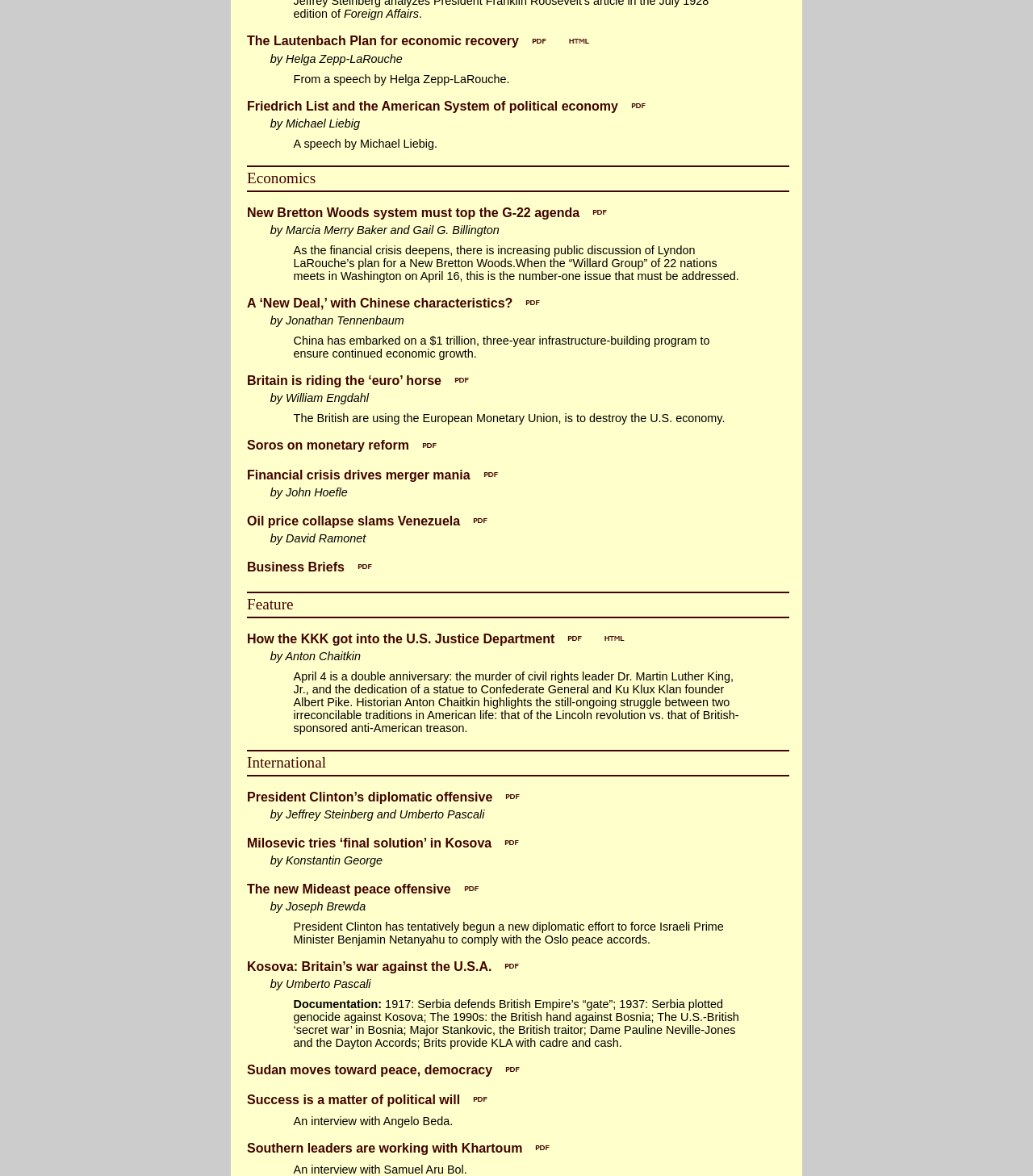Please locate the bounding box coordinates of the region I need to click to follow this instruction: "Explore the topic 'New Bretton Woods system must top the G-22 agenda'".

[0.239, 0.175, 0.592, 0.186]